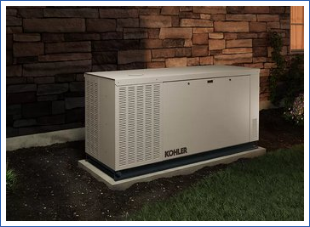Using the information in the image, give a detailed answer to the following question: Where is Washington Generators noted as the trusted dealer for Kohler home generators?

According to the caption, Washington Generators is the trusted dealer for Kohler home generators in Fife, WA, providing exceptional service and products tailored to meet customer needs.